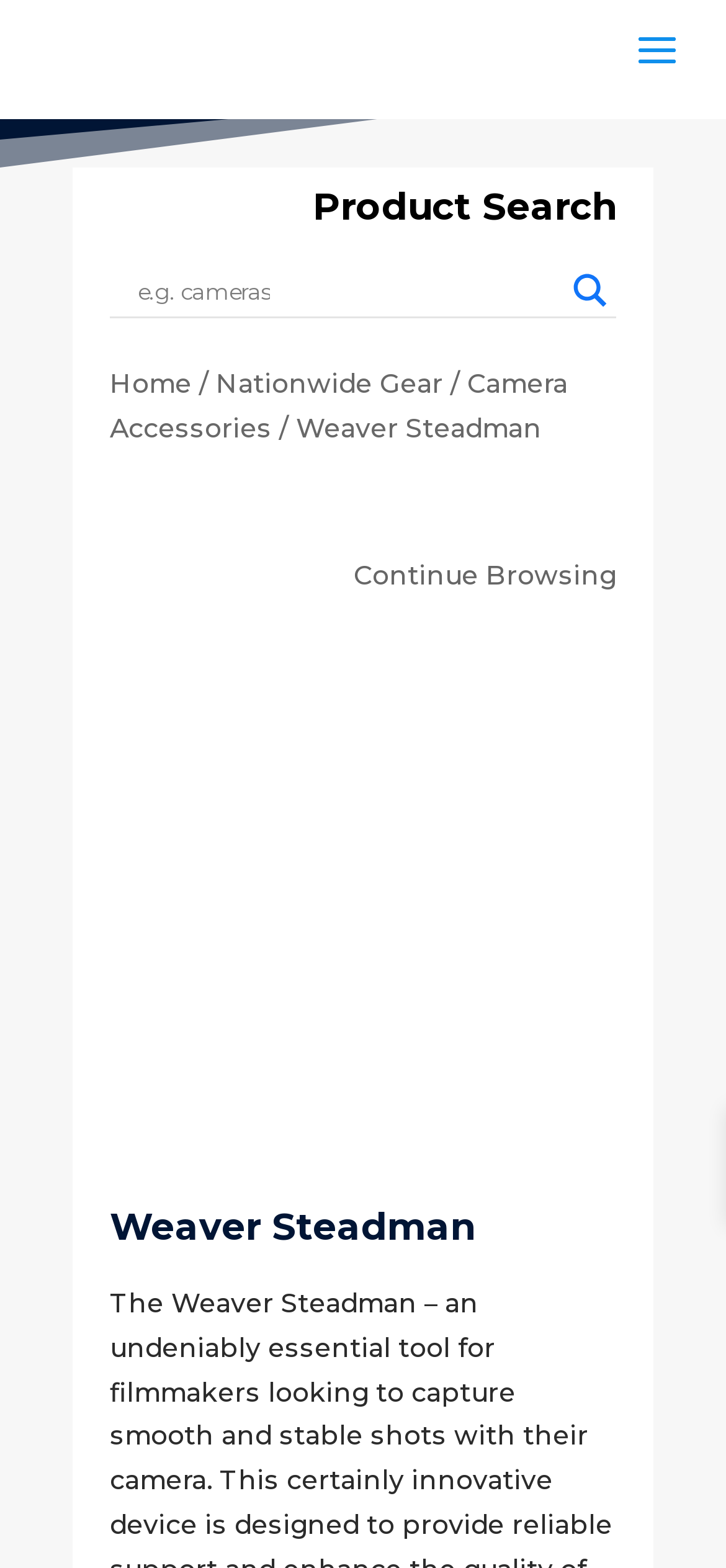Please provide a comprehensive response to the question below by analyzing the image: 
What type of gear is available for rent?

The breadcrumb navigation at the top of the webpage shows 'Nationwide Gear' and 'Camera Accessories' as categories, and the main heading of the webpage is 'Weaver Steadman', which is a type of camera accessory. This suggests that the website offers camera accessories for rent.